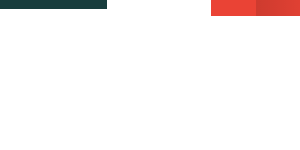Look at the image and answer the question in detail:
What type of design does the rug feature?

The caption explicitly states that the rug showcases traditional Persian design, which is a characteristic of the rug's intricate craftsmanship and rich cultural heritage.